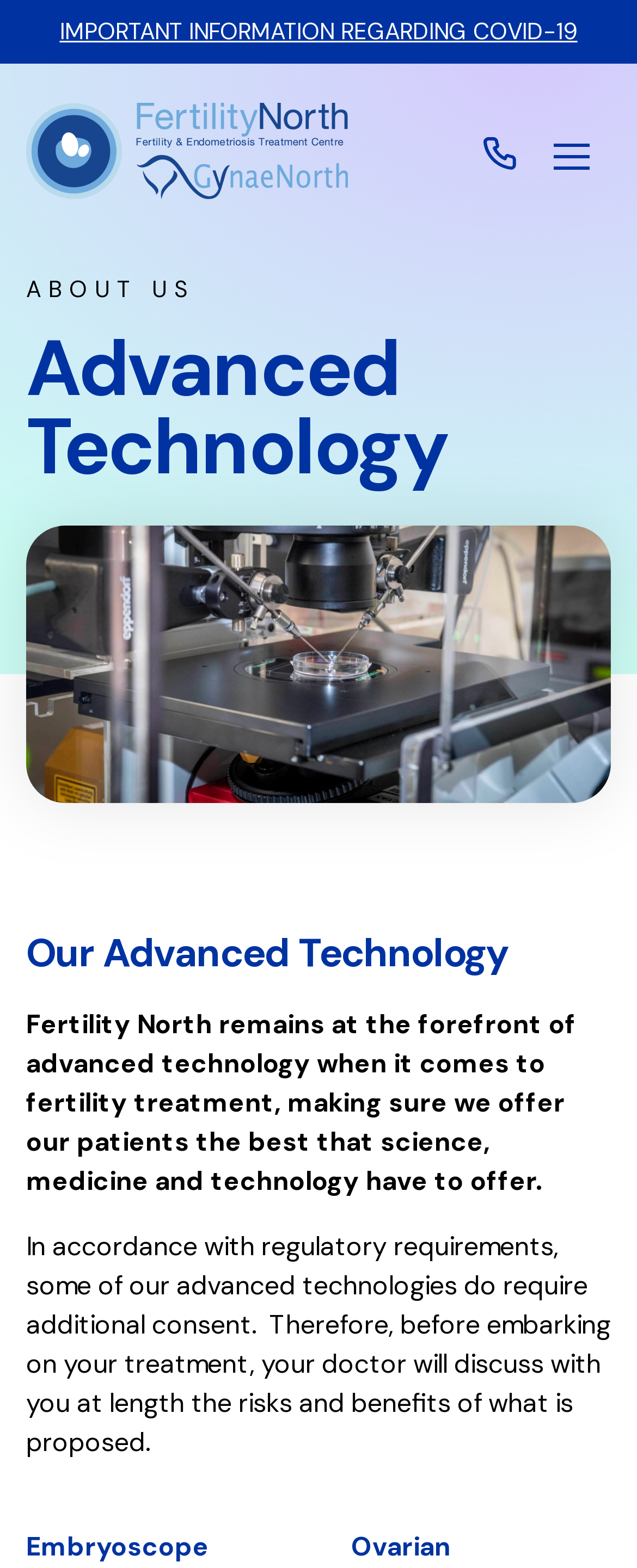What is the main focus of Fertility North?
Based on the screenshot, give a detailed explanation to answer the question.

Based on the webpage content, it is clear that Fertility North is focused on fertility treatment, as they mention being at the forefront of advanced technology in this field and offering patients the best that science, medicine, and technology have to offer.